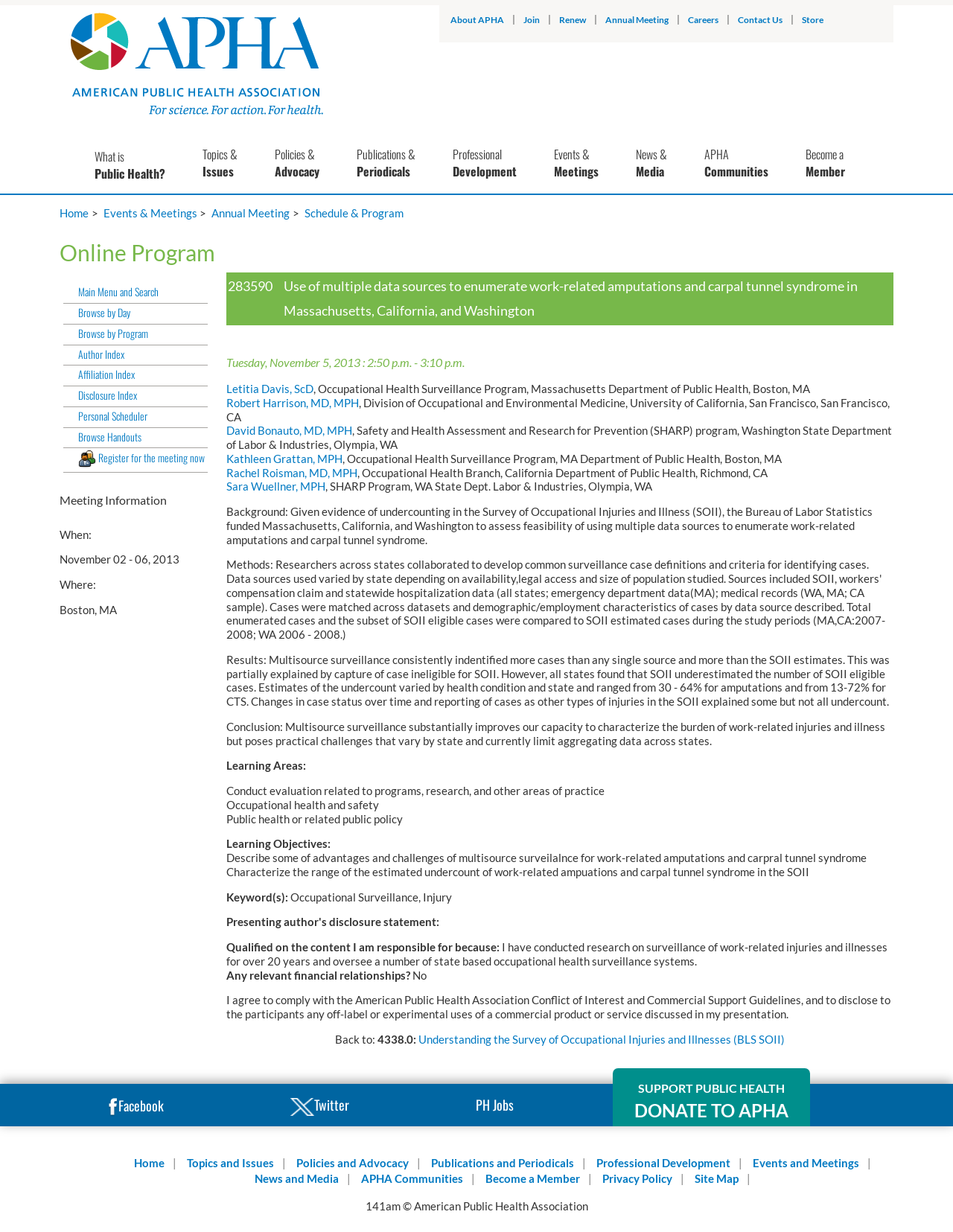Find and provide the bounding box coordinates for the UI element described with: "Facebook".

[0.094, 0.88, 0.285, 0.918]